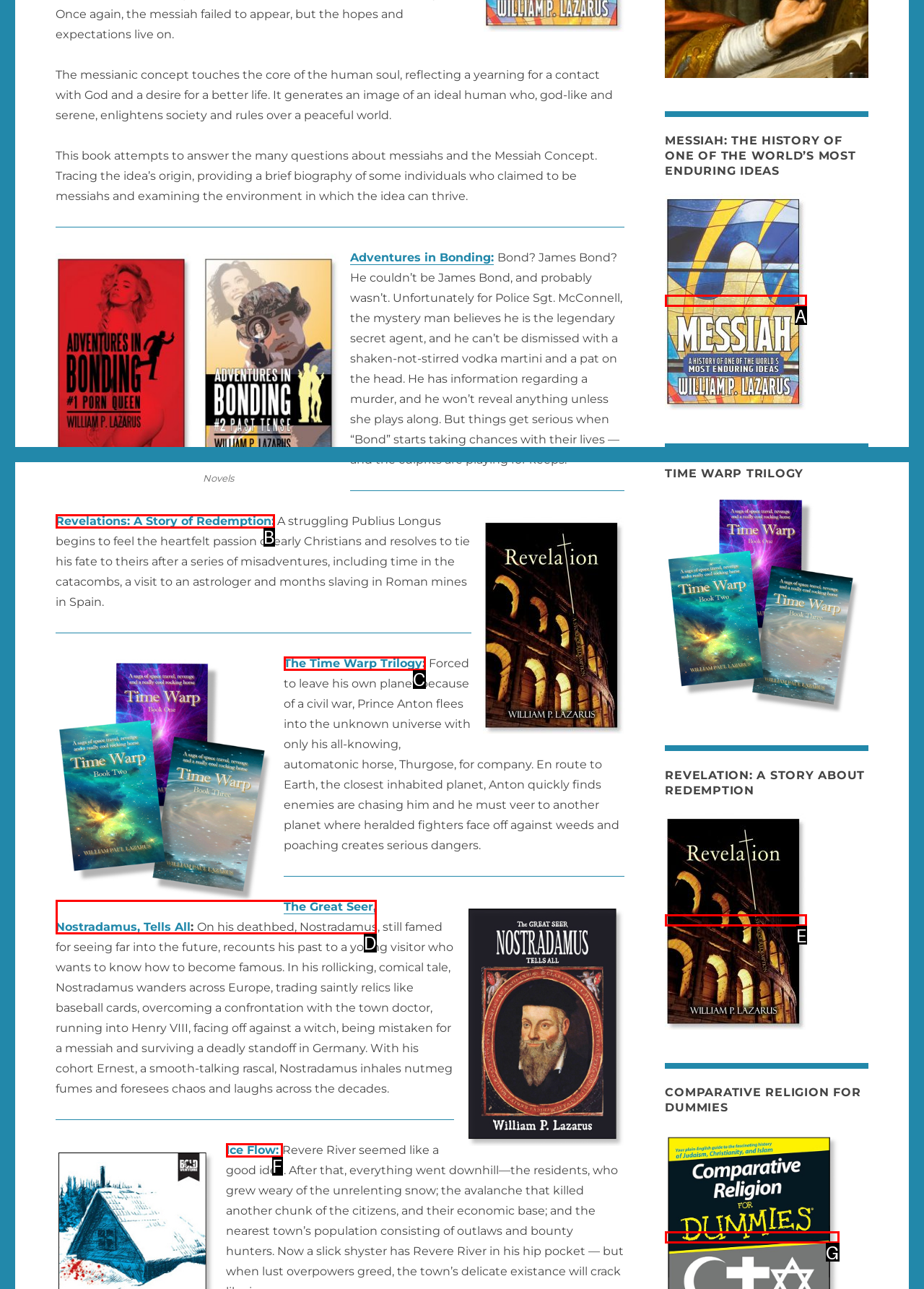Tell me which option best matches the description: Revelations: A Story of Redemption:
Answer with the option's letter from the given choices directly.

B